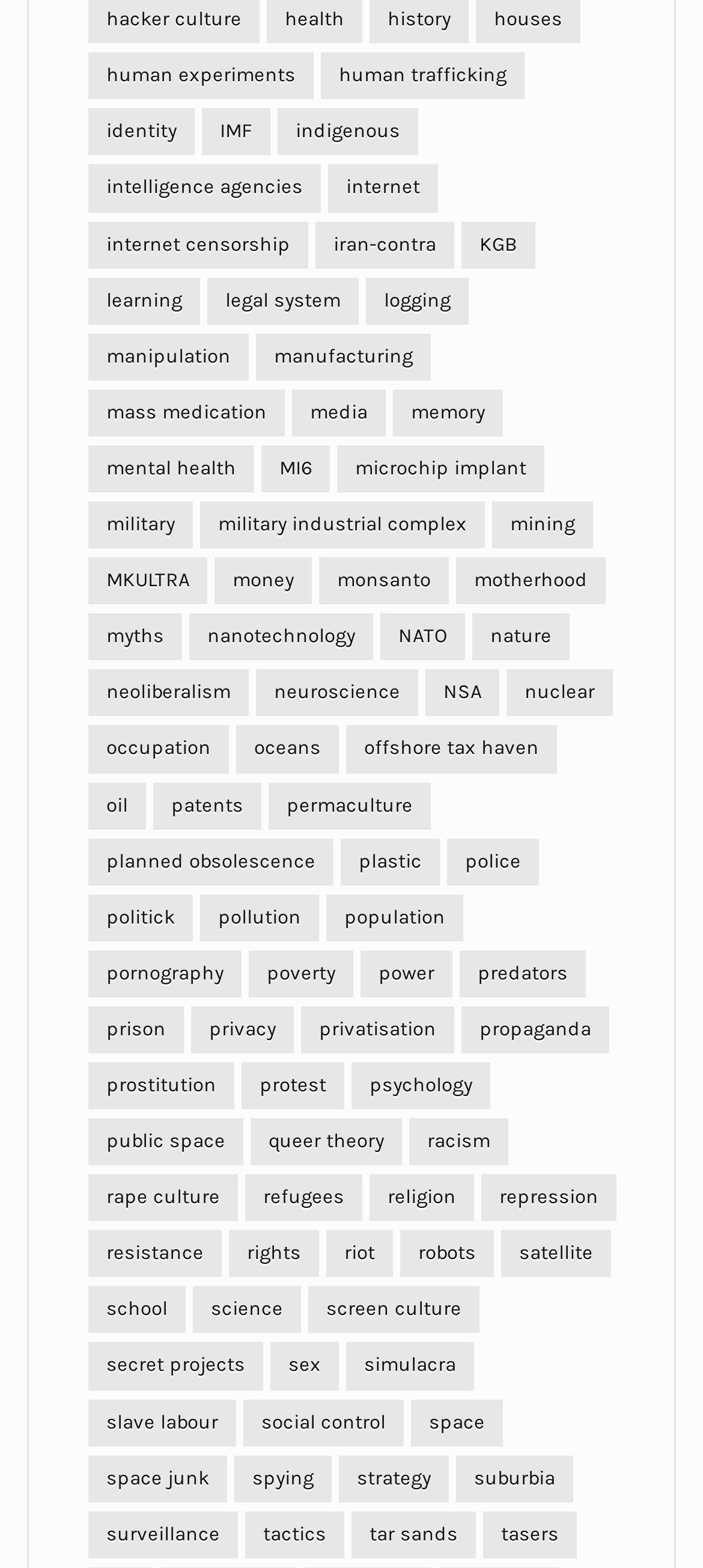Are the links on the webpage organized alphabetically?
Refer to the image and provide a concise answer in one word or phrase.

yes